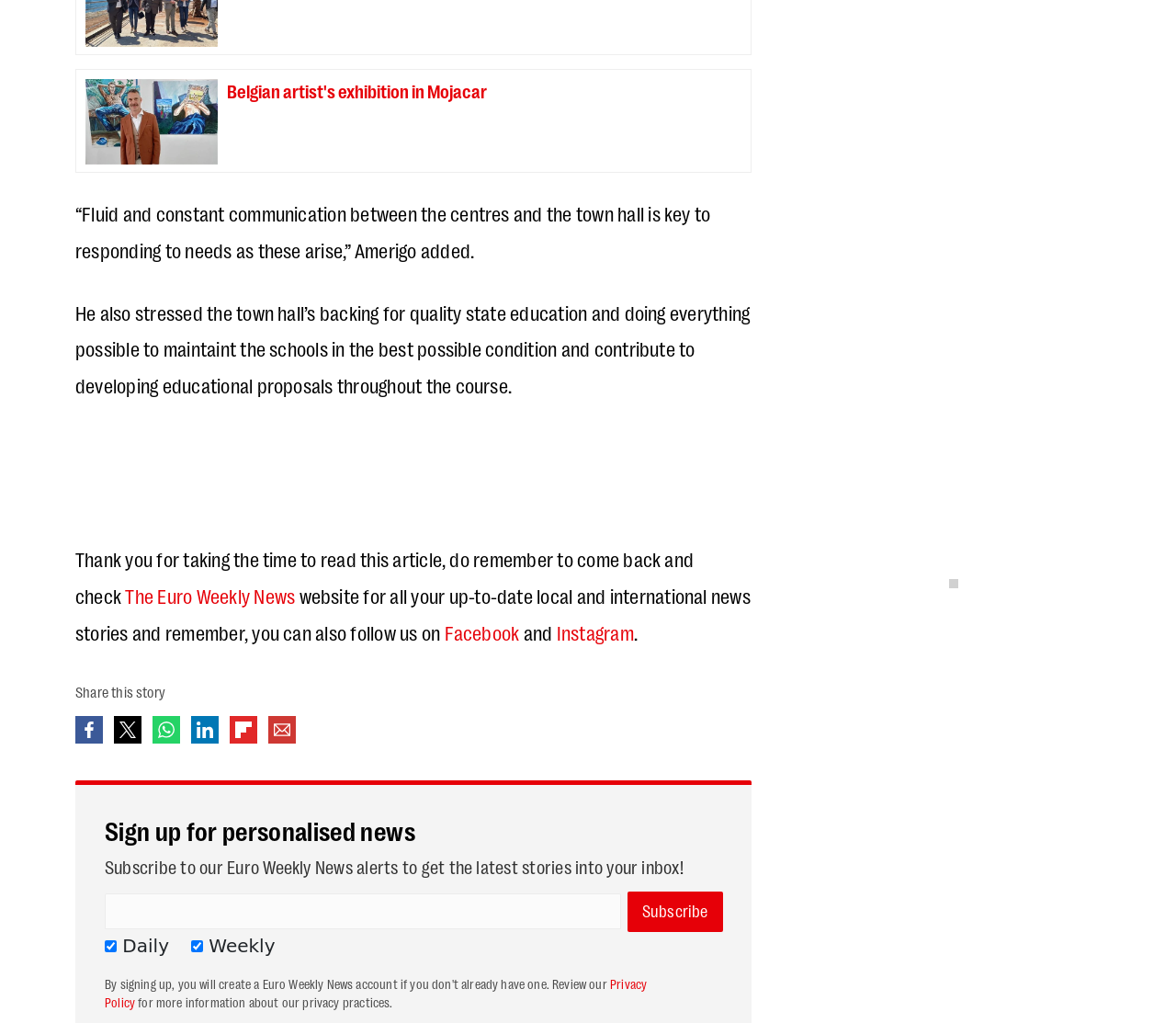Use a single word or phrase to answer the question: 
What is the quote about in the article?

Communication and education